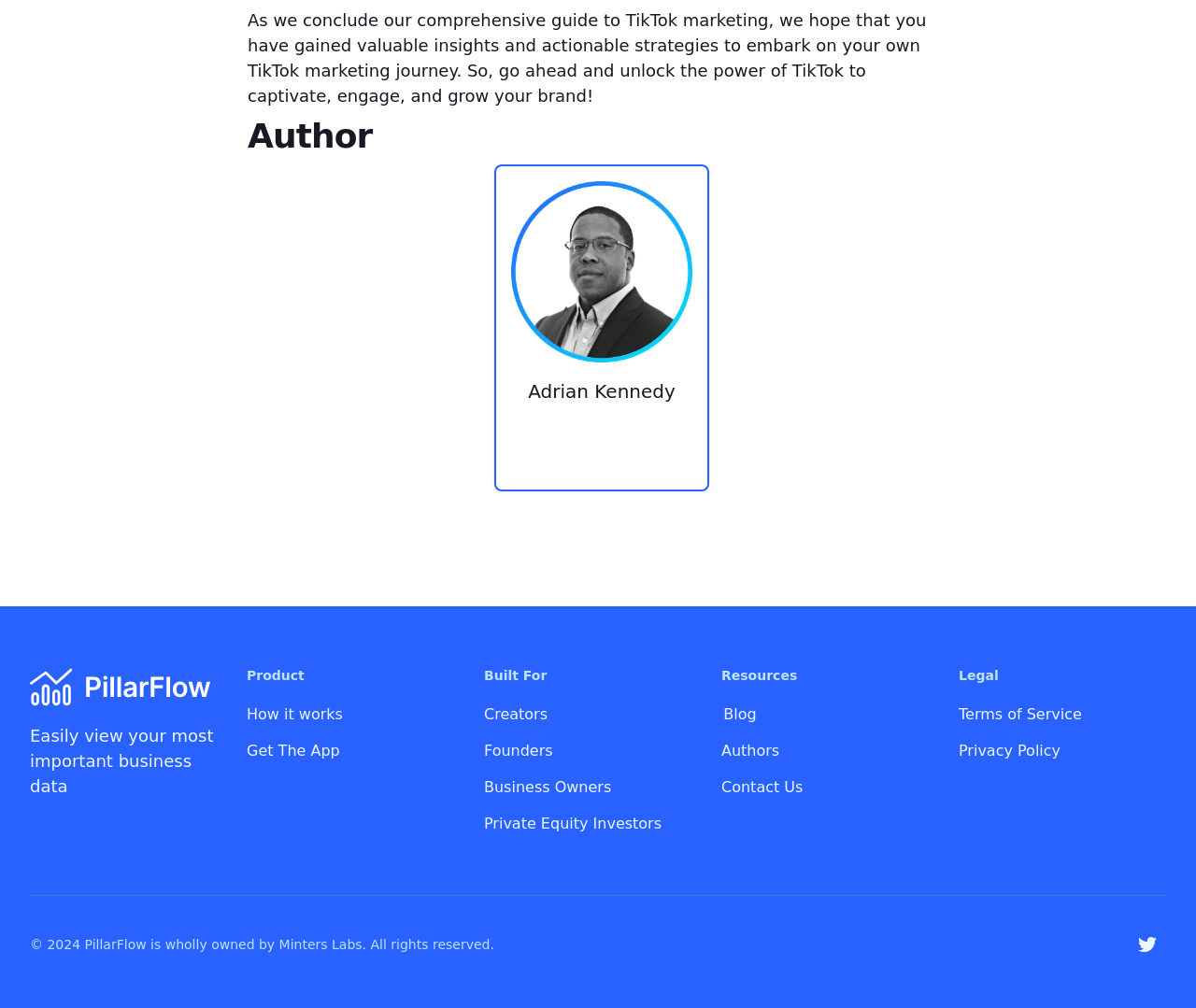Identify the bounding box coordinates for the UI element described as follows: "Contact Us". Ensure the coordinates are four float numbers between 0 and 1, formatted as [left, top, right, bottom].

[0.603, 0.772, 0.671, 0.79]